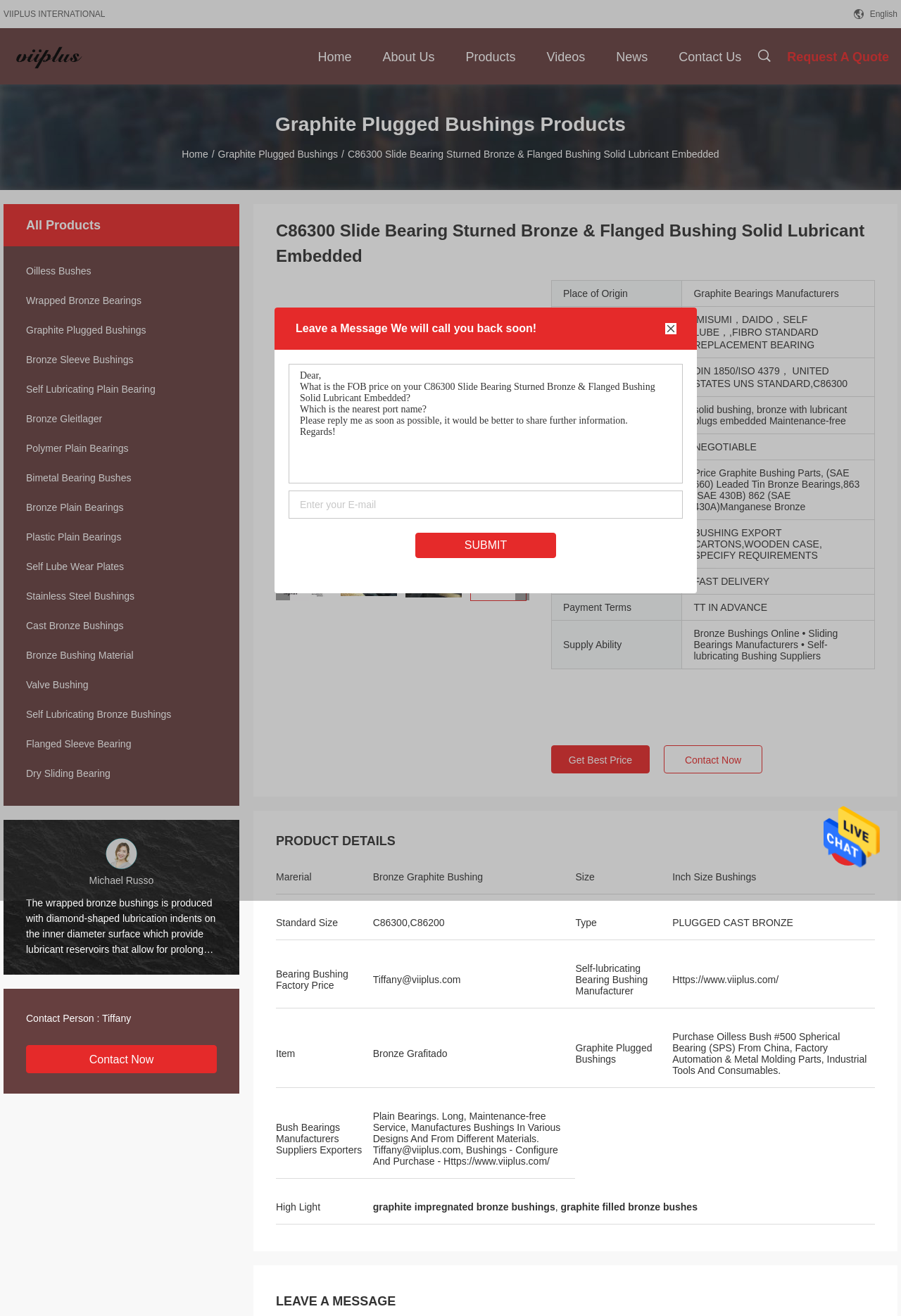What is the type of bearing mentioned in the webpage?
Use the image to answer the question with a single word or phrase.

Slide Bearing